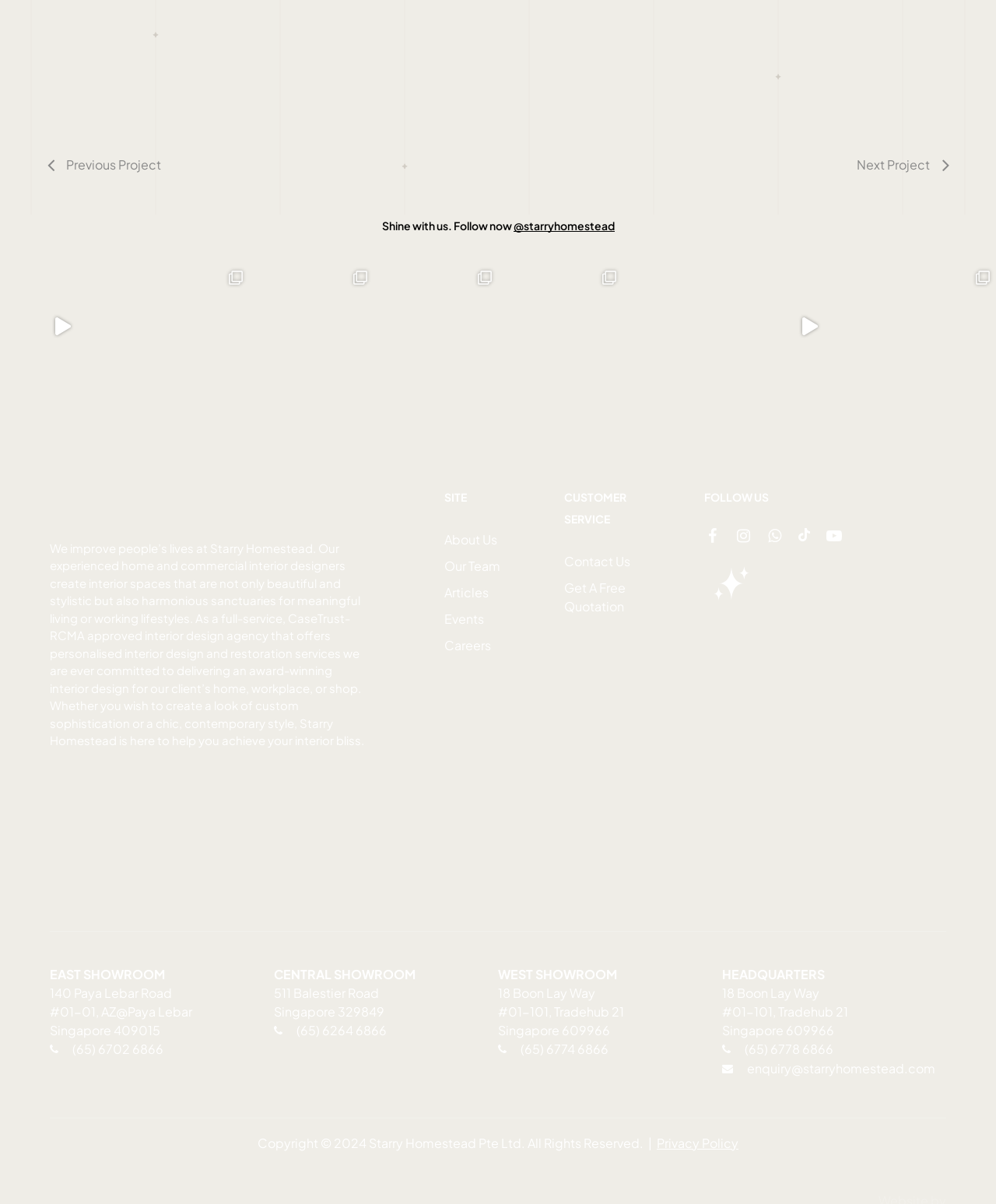Determine the coordinates of the bounding box that should be clicked to complete the instruction: "Contact Starry Homestead". The coordinates should be represented by four float numbers between 0 and 1: [left, top, right, bottom].

[0.07, 0.865, 0.164, 0.878]